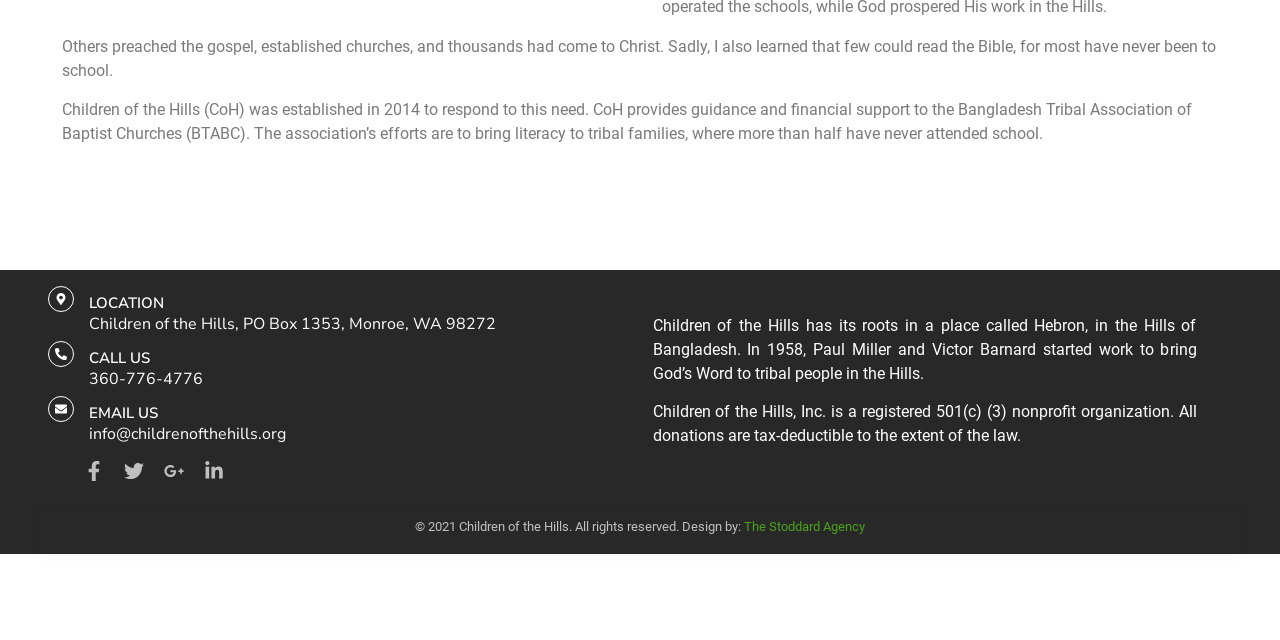From the element description Google-plus-g, predict the bounding box coordinates of the UI element. The coordinates must be specified in the format (top-left x, top-left y, bottom-right x, bottom-right y) and should be within the 0 to 1 range.

[0.12, 0.705, 0.151, 0.767]